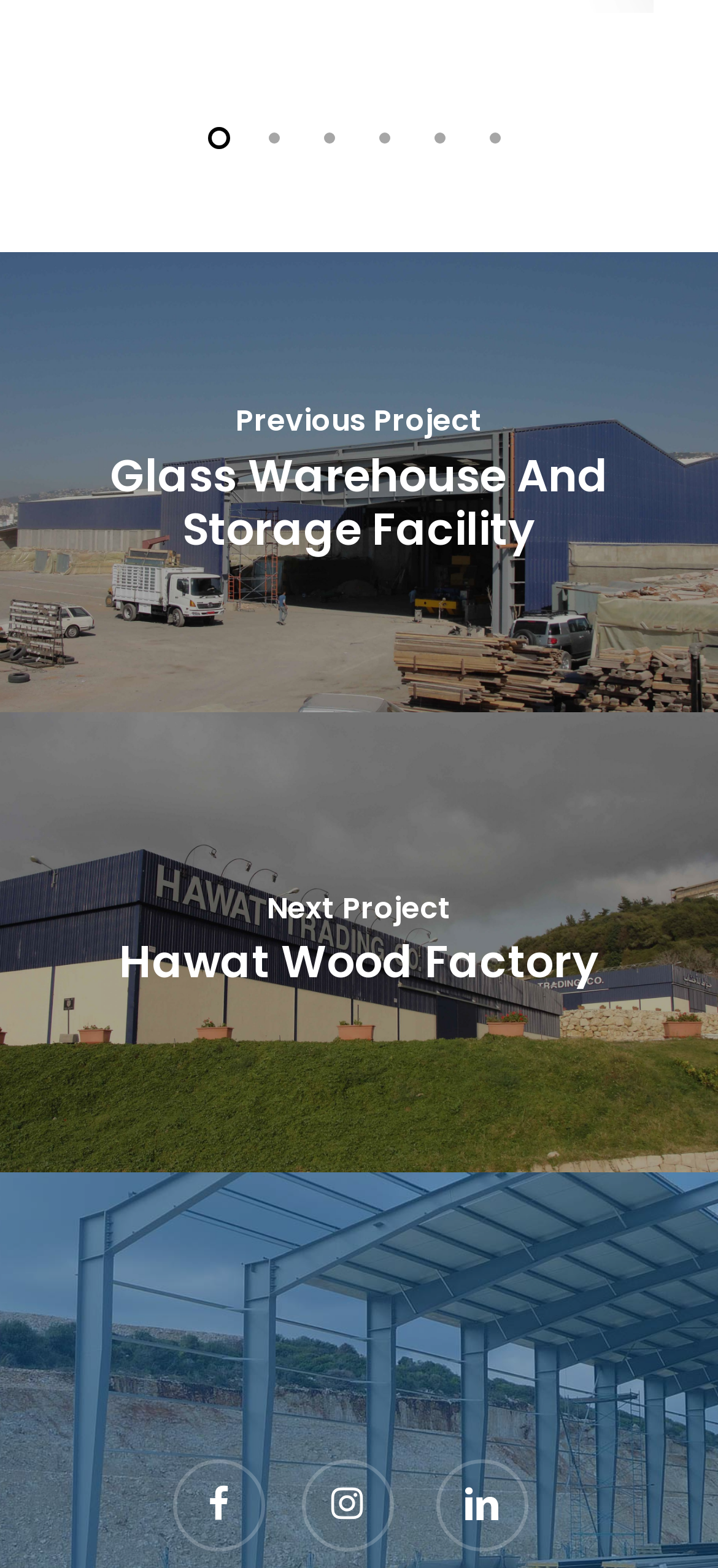Please provide a comprehensive answer to the question below using the information from the image: What is the purpose of the dots at the top?

The dots at the top, labeled as 'Page dot 1', 'Page dot 2', and so on, are likely used for page navigation. They are arranged horizontally and have similar bounding box coordinates, indicating that they are part of a pagination system.